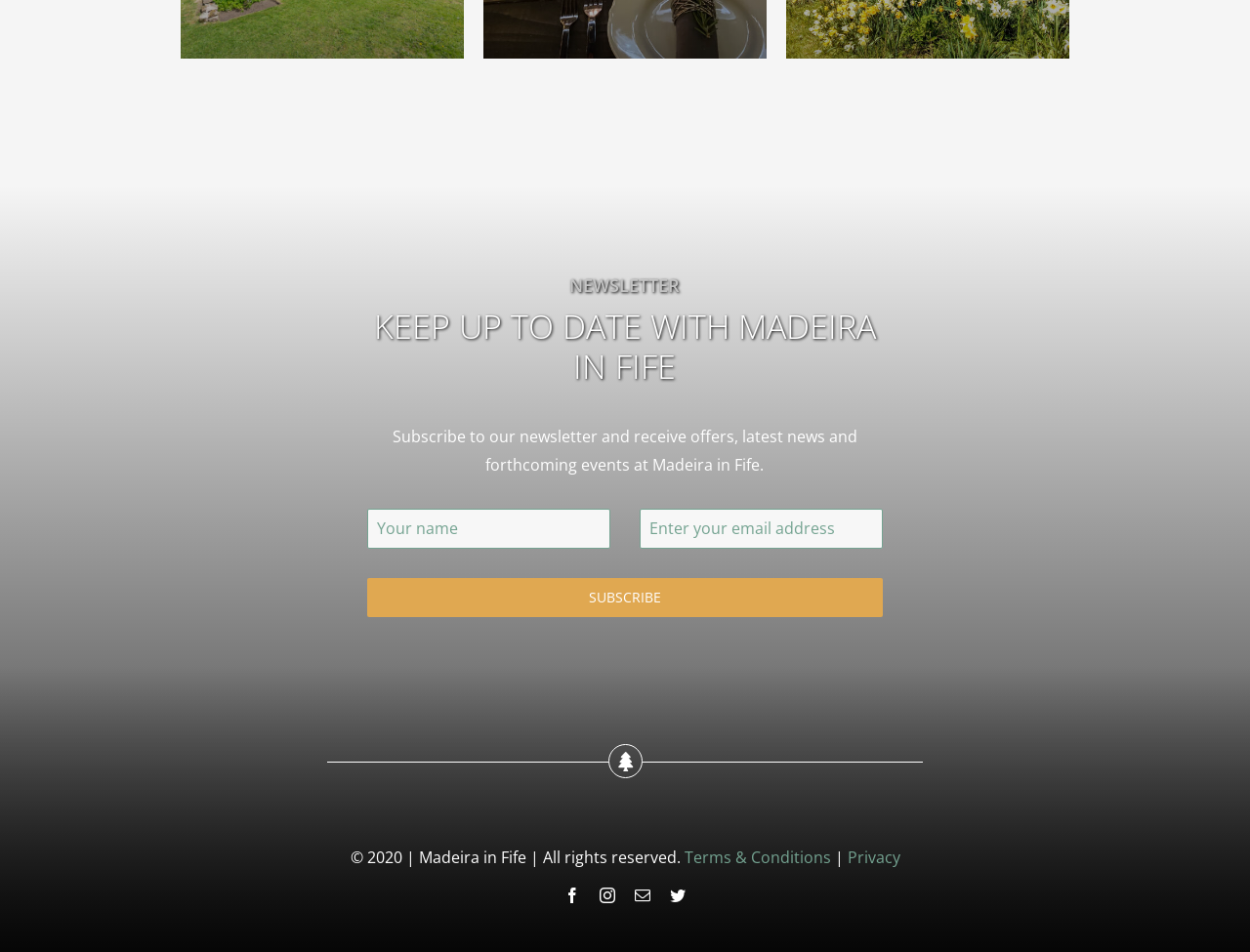Specify the bounding box coordinates of the region I need to click to perform the following instruction: "Subscribe to the newsletter". The coordinates must be four float numbers in the range of 0 to 1, i.e., [left, top, right, bottom].

[0.293, 0.607, 0.707, 0.648]